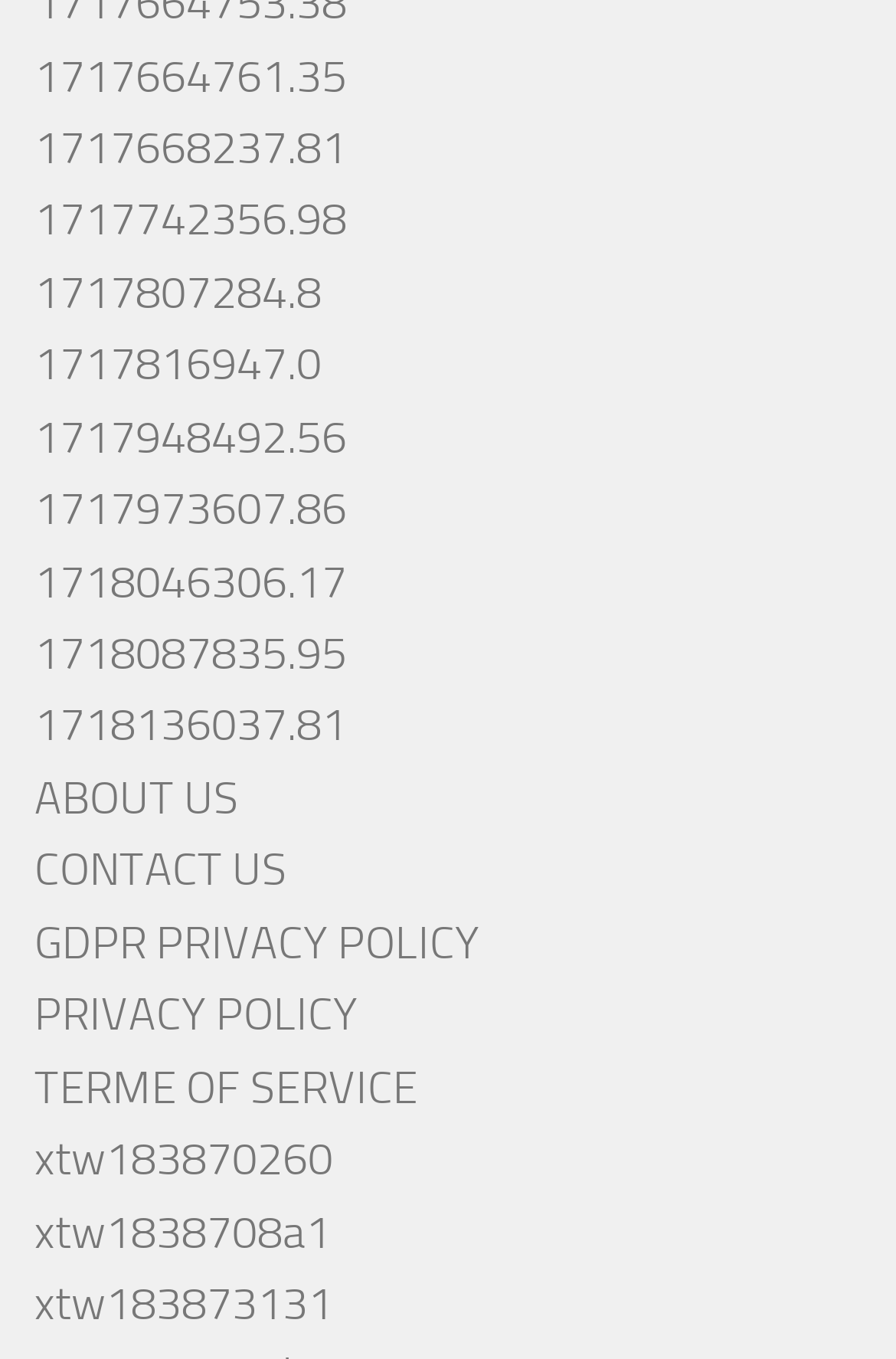Identify the bounding box coordinates of the clickable region to carry out the given instruction: "visit the ABOUT US page".

[0.038, 0.568, 0.267, 0.607]